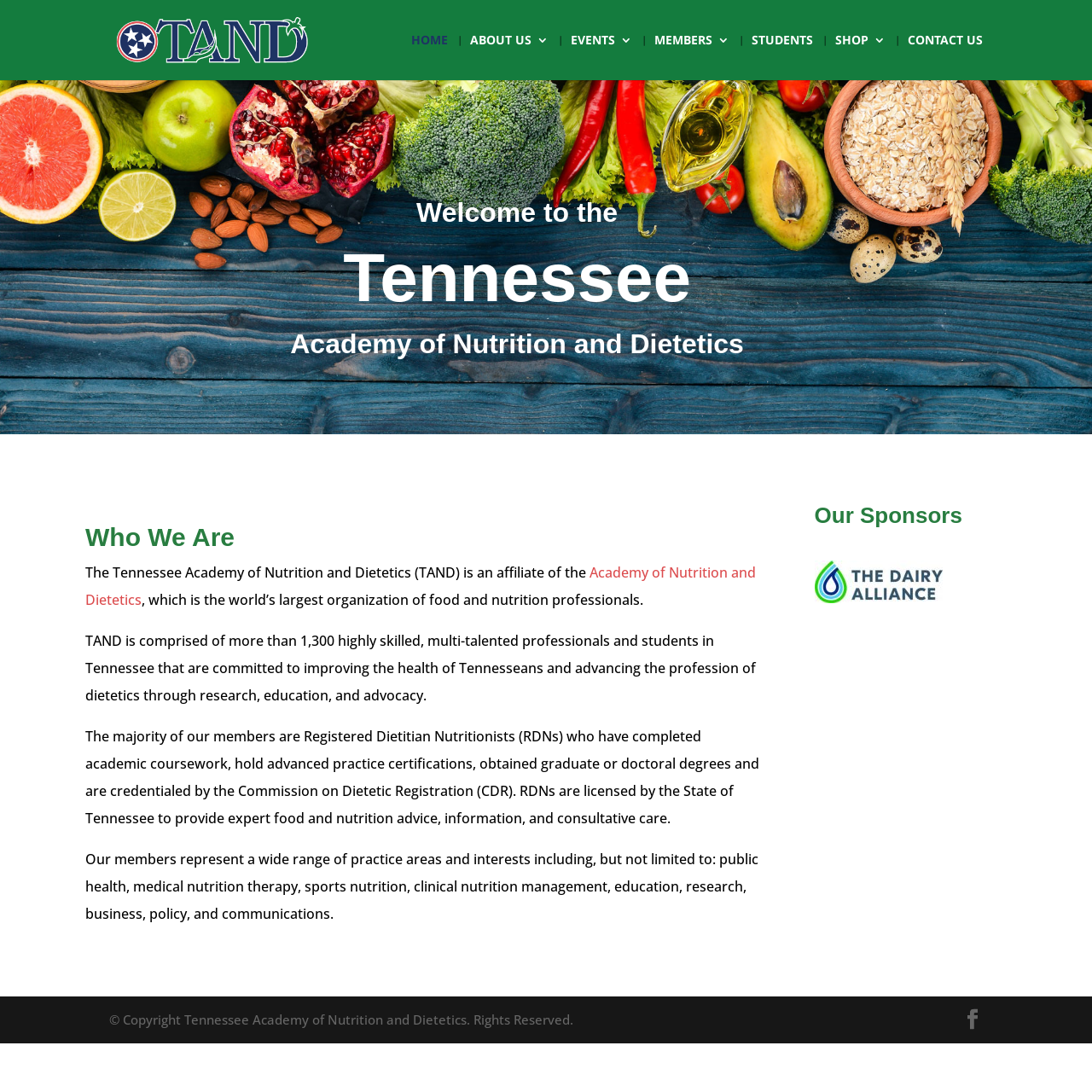Locate the bounding box coordinates of the clickable region to complete the following instruction: "Visit the ABOUT US page."

[0.43, 0.031, 0.502, 0.073]